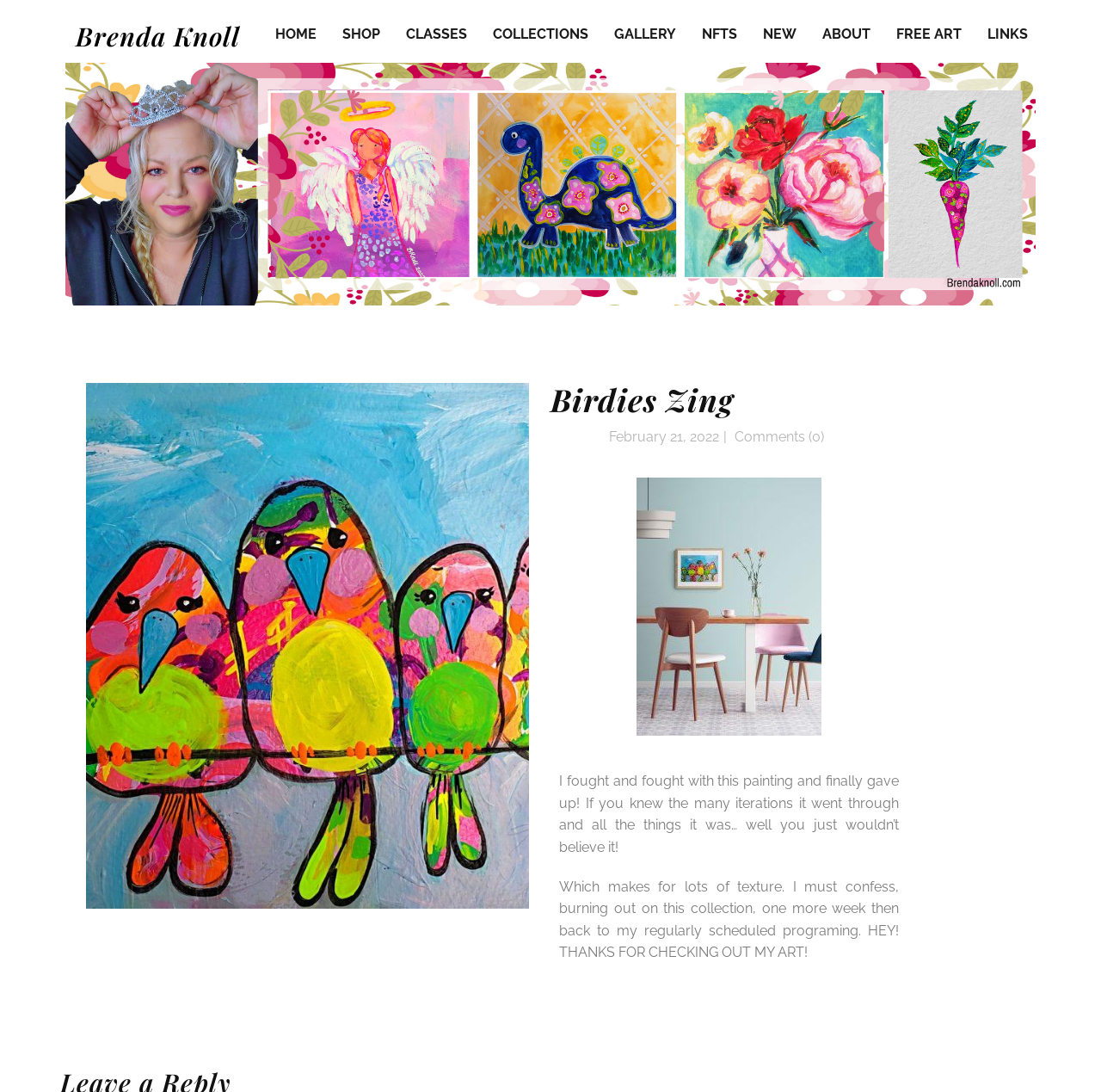Answer the question below with a single word or a brief phrase: 
What is the name of the artist?

Brenda Knoll